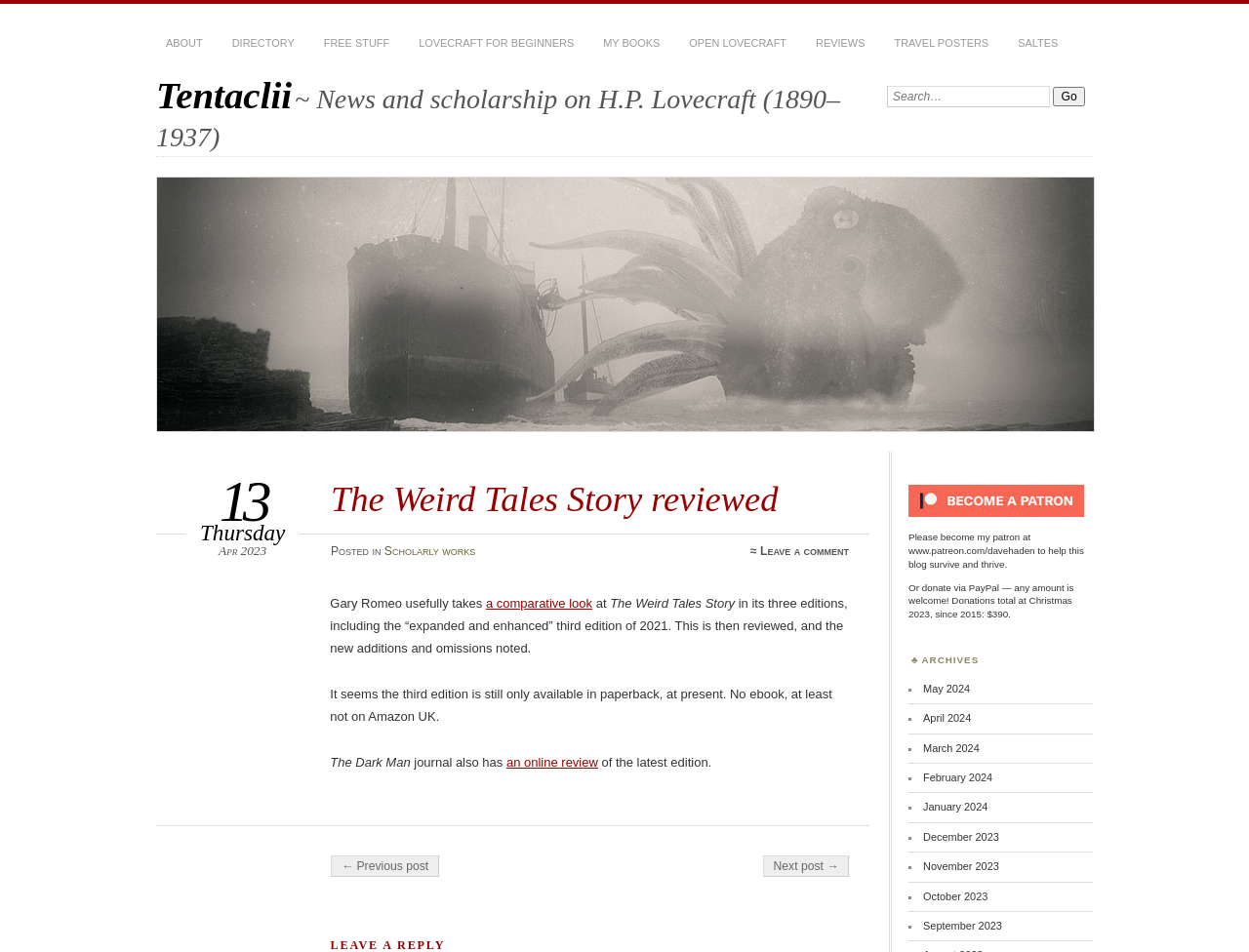Locate the bounding box coordinates of the area where you should click to accomplish the instruction: "View the ARCHIVES".

[0.727, 0.688, 0.875, 0.709]